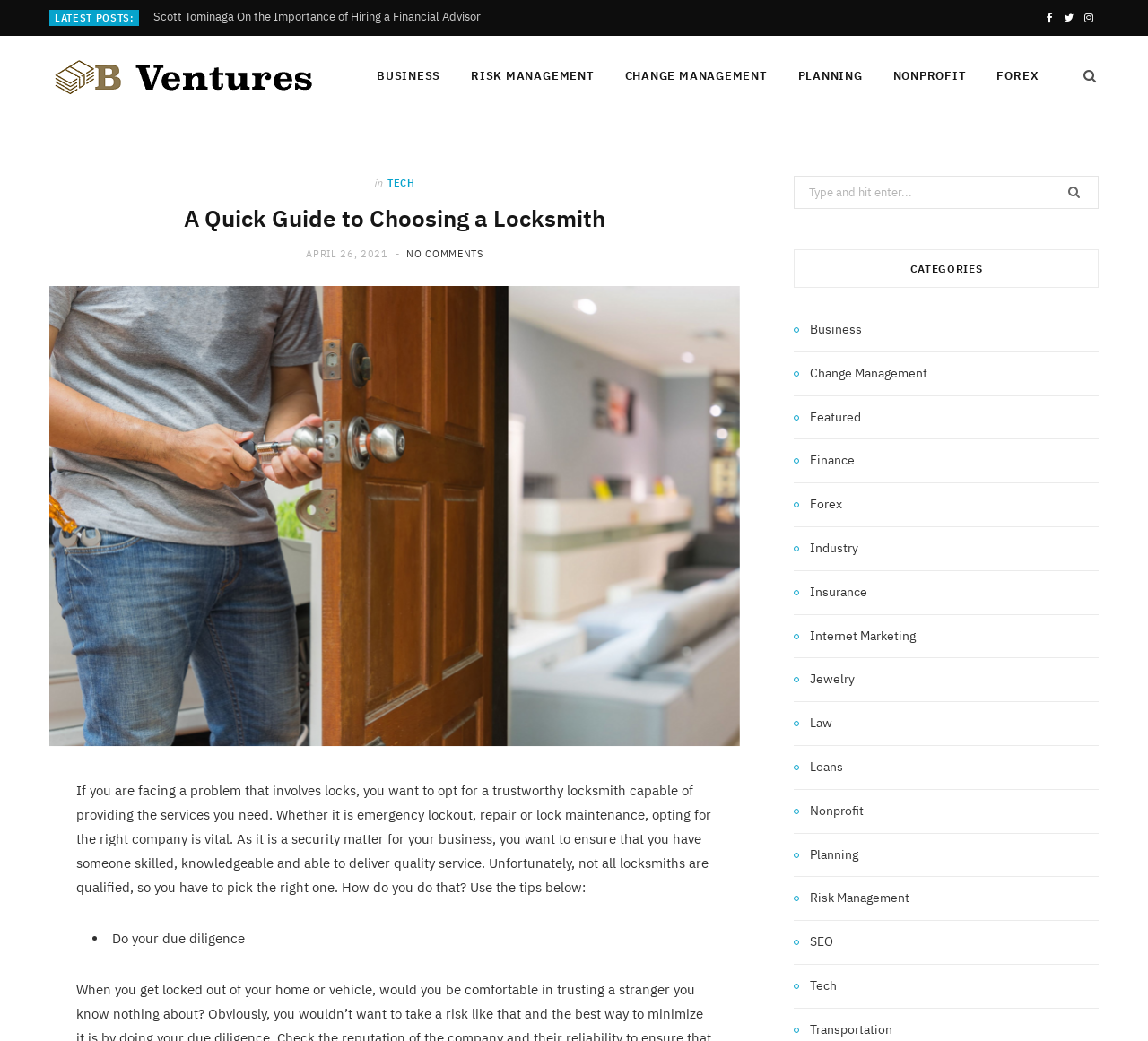Locate the bounding box coordinates of the area you need to click to fulfill this instruction: 'Click on the Tech link'. The coordinates must be in the form of four float numbers ranging from 0 to 1: [left, top, right, bottom].

[0.338, 0.169, 0.362, 0.183]